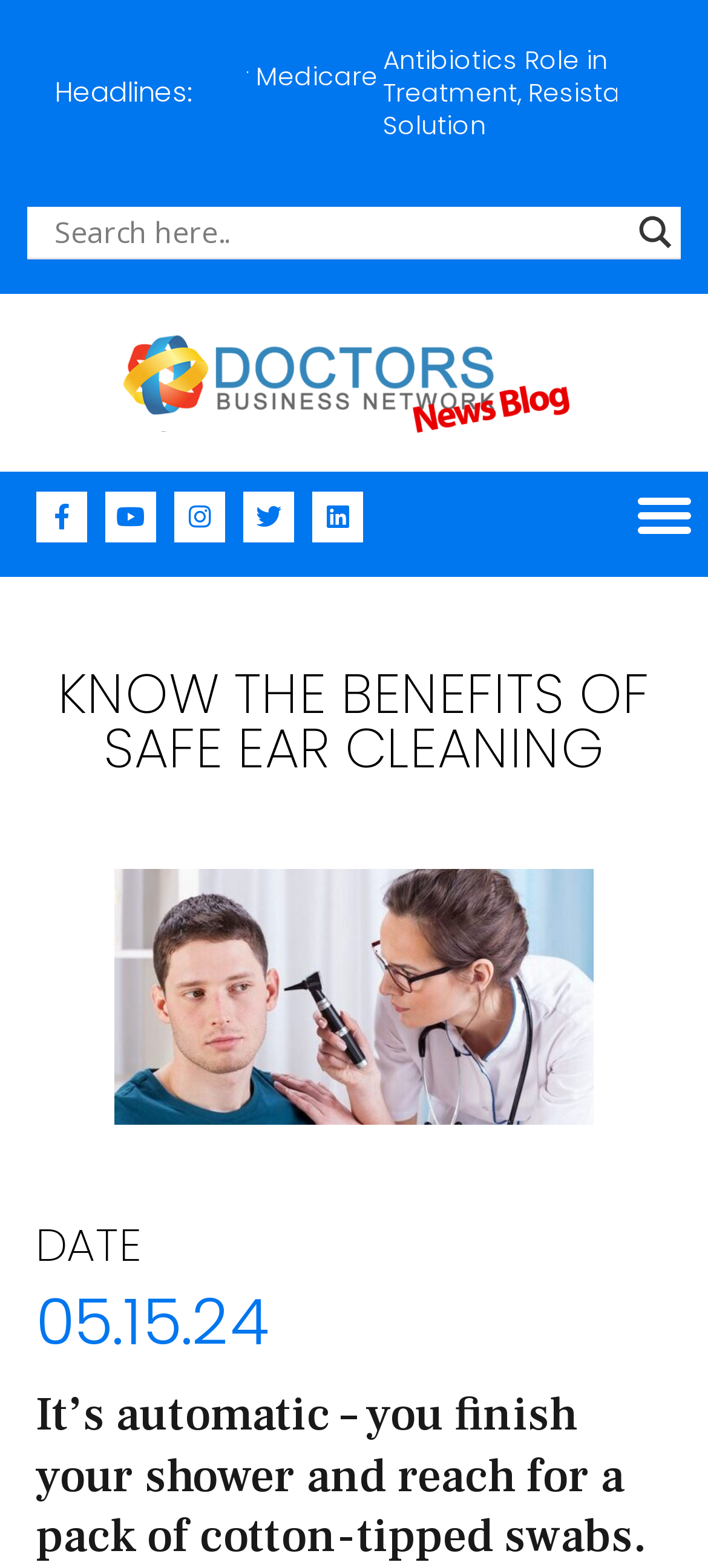Locate the bounding box coordinates of the clickable area to execute the instruction: "Visit Facebook page". Provide the coordinates as four float numbers between 0 and 1, represented as [left, top, right, bottom].

[0.051, 0.313, 0.123, 0.346]